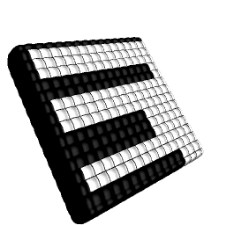Explain in detail what you see in the image.

The image showcases a visually striking, grid-patterned design resembling a three-dimensional representation of the letter "E." The background is a blend of black and white, creating a dynamic and engaging look that draws the viewer's attention. The grid pattern enhances the texture of the letter, giving it an almost pixelated appearance, emphasizing the intersection of modern aesthetics and geometric forms. This design not only serves as a powerful visual element but also hints at the themes of creativity and innovation explored in the context of prose poetry, as articulated in the surrounding content of the webpage.